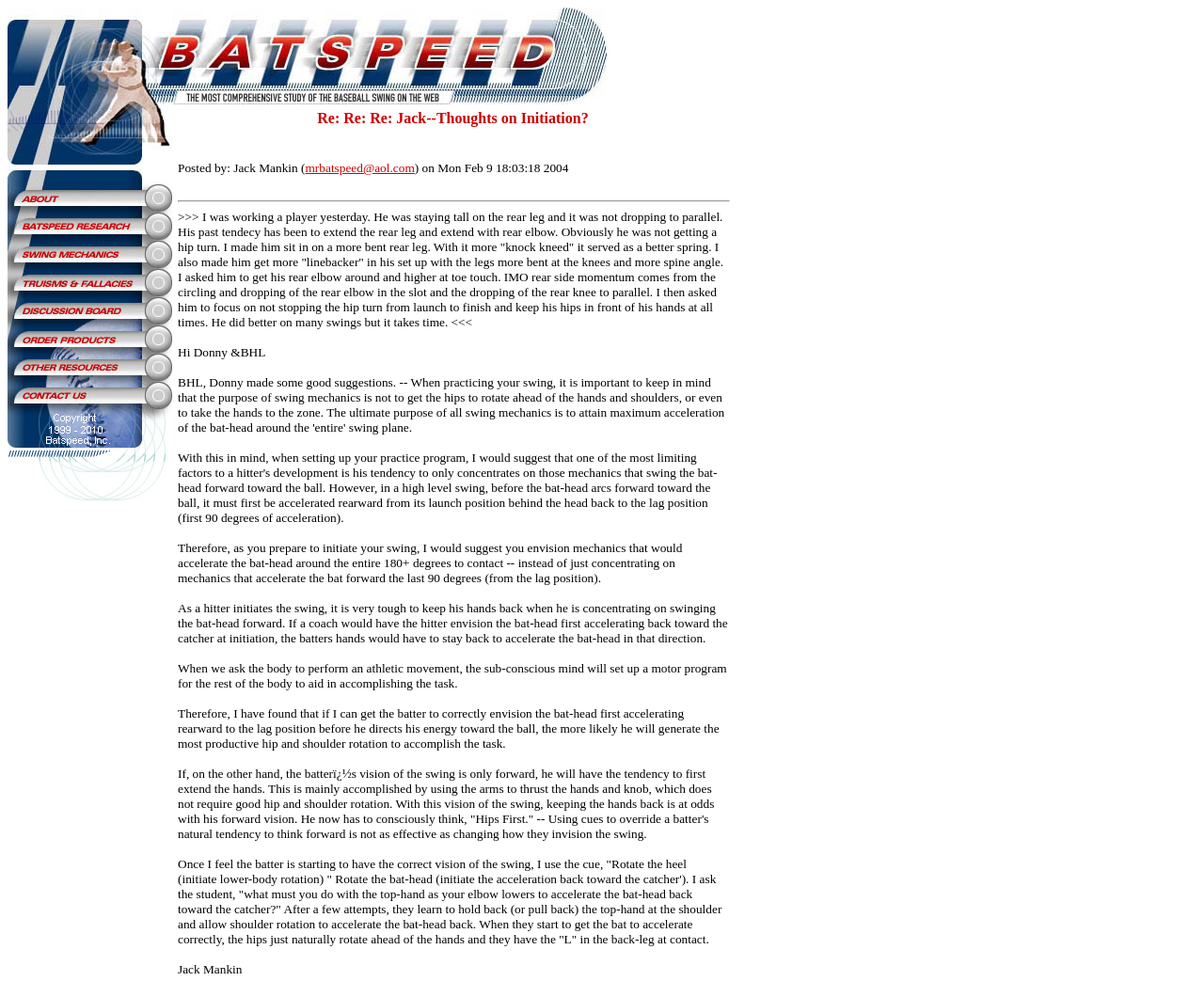Locate the bounding box of the UI element defined by this description: "mrbatspeed@aol.com". The coordinates should be given as four float numbers between 0 and 1, formatted as [left, top, right, bottom].

[0.254, 0.161, 0.344, 0.175]